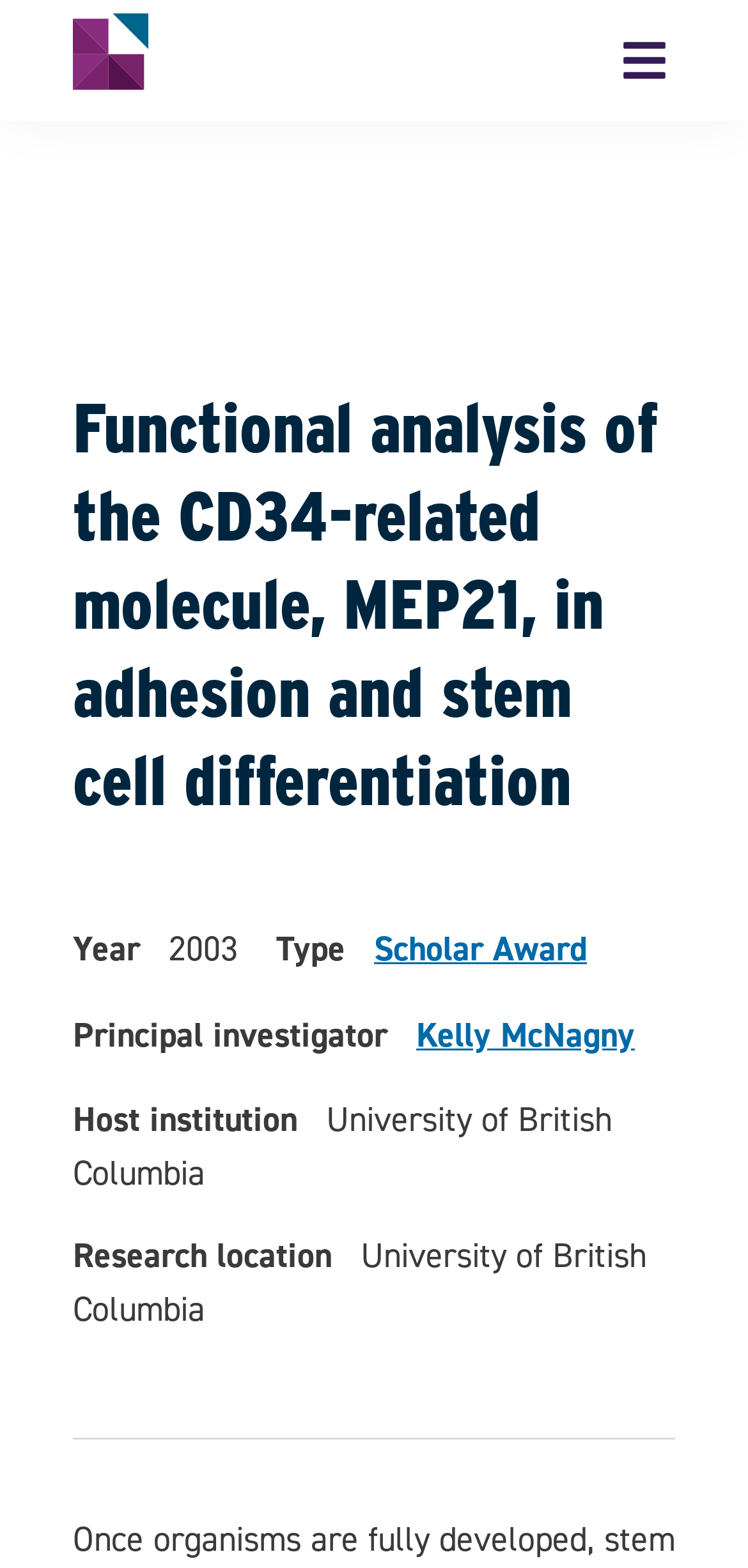Please answer the following question using a single word or phrase: Who is the principal investigator?

Kelly McNagny